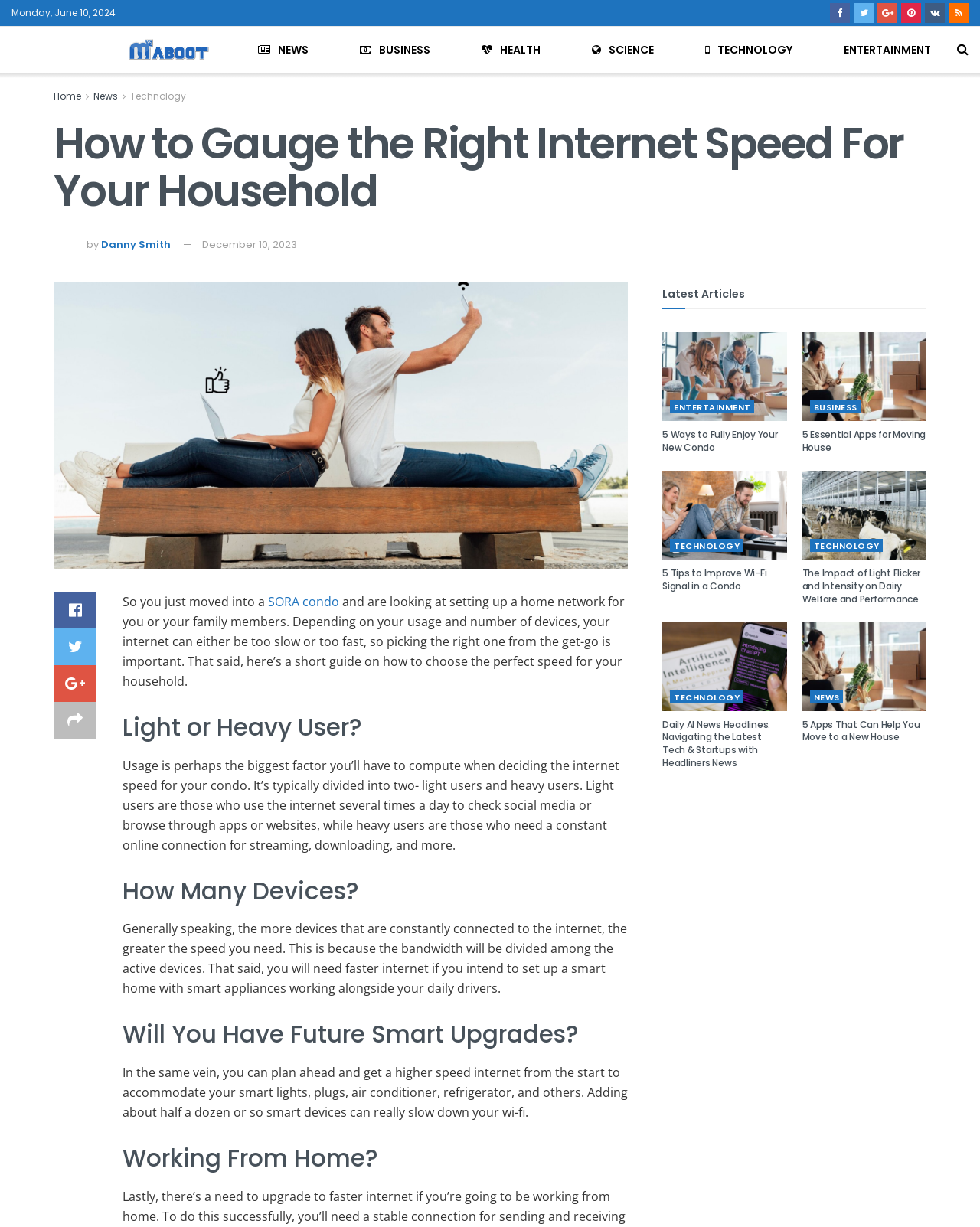How many types of users are mentioned in the article?
Relying on the image, give a concise answer in one word or a brief phrase.

Two